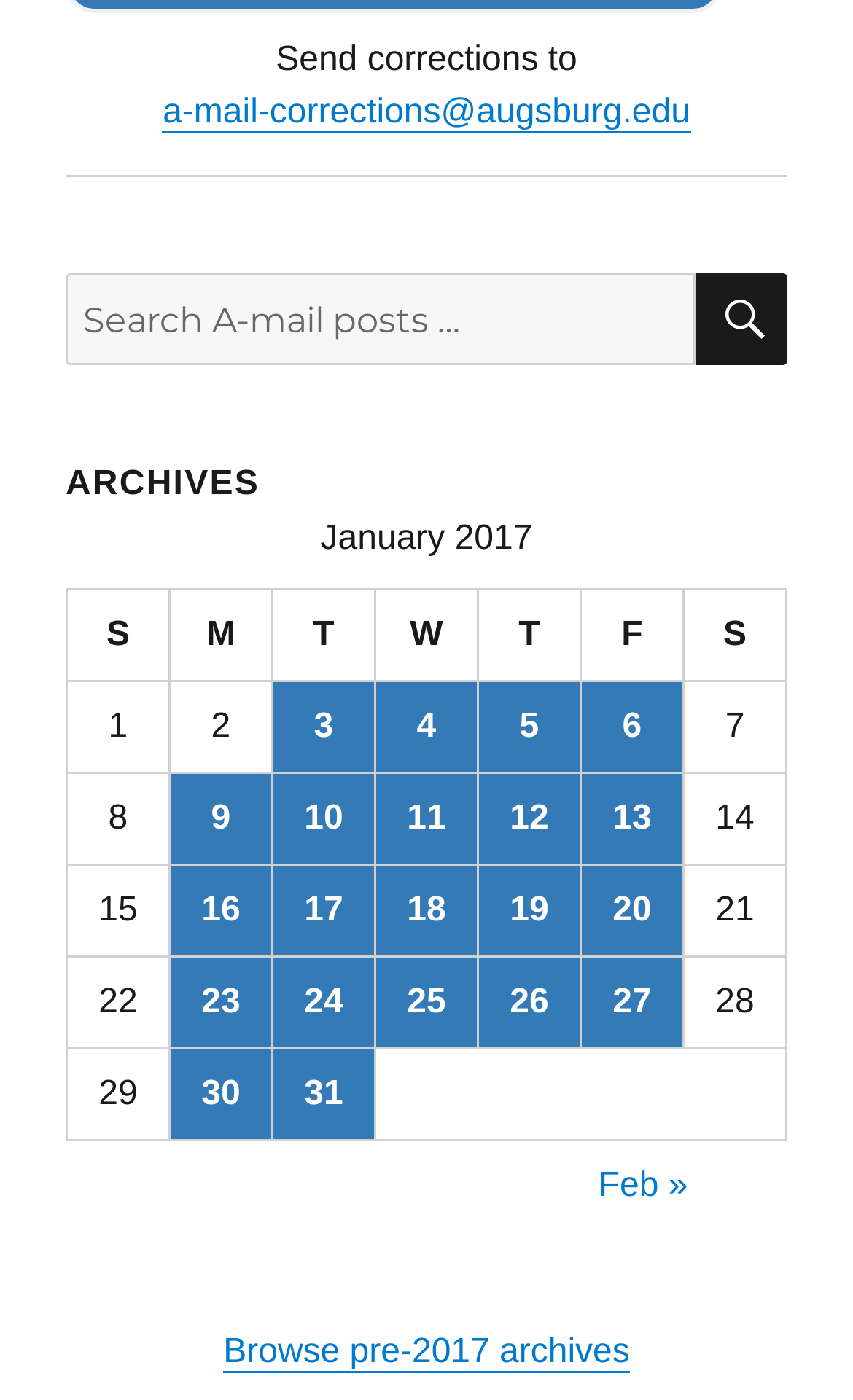Please predict the bounding box coordinates of the element's region where a click is necessary to complete the following instruction: "Browse pre-2017 archives". The coordinates should be represented by four float numbers between 0 and 1, i.e., [left, top, right, bottom].

[0.262, 0.952, 0.738, 0.979]